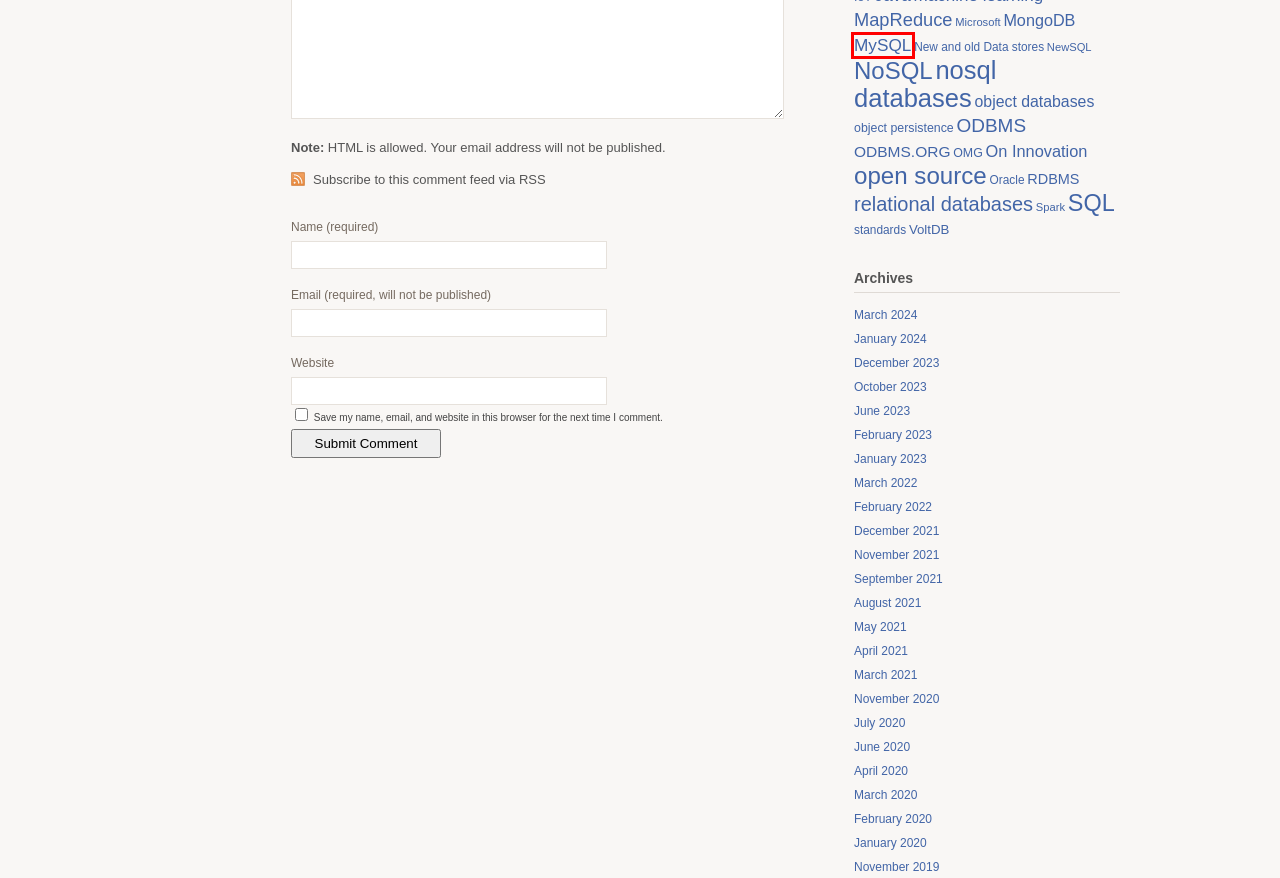Review the screenshot of a webpage that includes a red bounding box. Choose the most suitable webpage description that matches the new webpage after clicking the element within the red bounding box. Here are the candidates:
A. New and old Data stores | ODBMS Industry Watch
B. 2019  November | ODBMS Industry Watch
C. 2024  January | ODBMS Industry Watch
D. 2023  October | ODBMS Industry Watch
E. MySQL | ODBMS Industry Watch
F. 2024  March | ODBMS Industry Watch
G. 2020  April | ODBMS Industry Watch
H. SQL | ODBMS Industry Watch

E